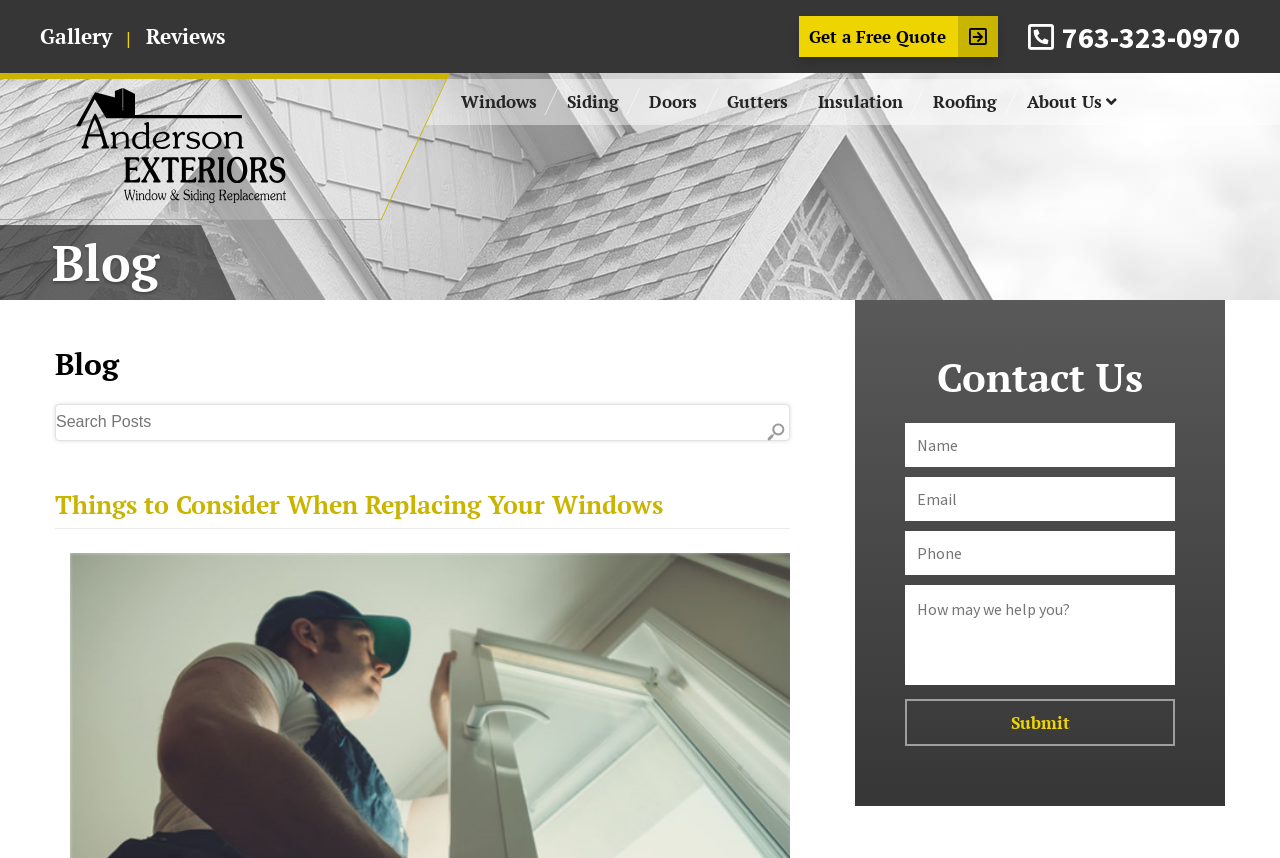How many navigation links are in the header?
Using the visual information from the image, give a one-word or short-phrase answer.

9